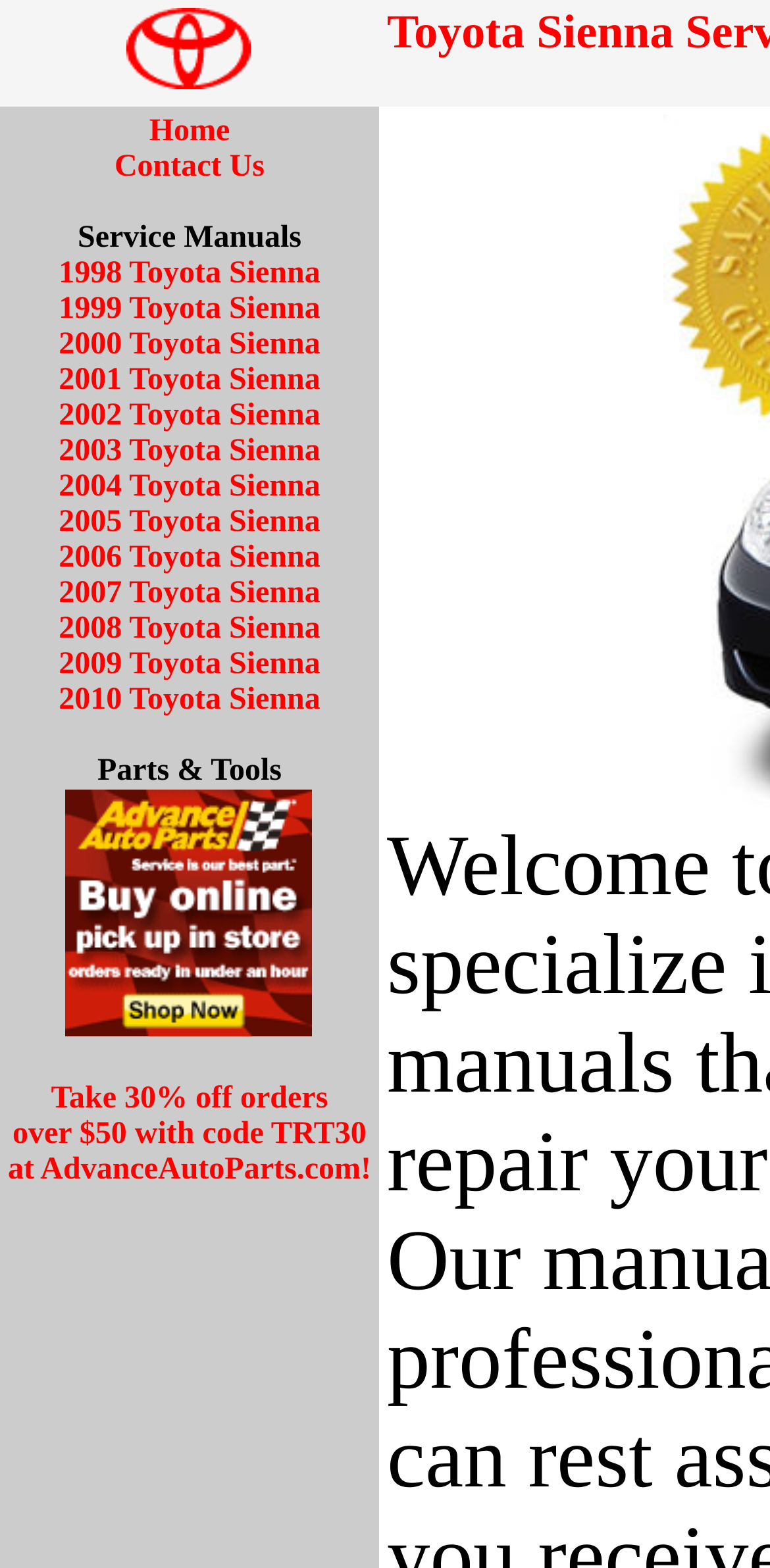Identify the bounding box of the UI element described as follows: "parent_node: Parts & Tools". Provide the coordinates as four float numbers in the range of 0 to 1 [left, top, right, bottom].

[0.086, 0.645, 0.406, 0.666]